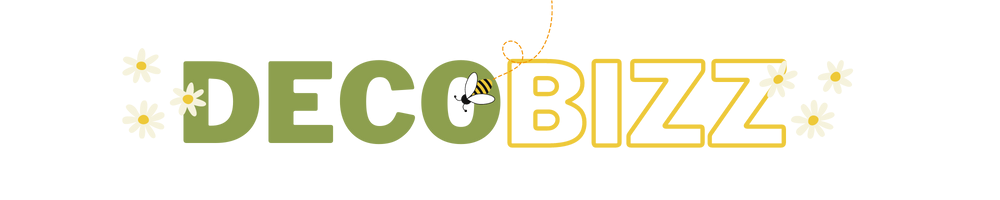What is the focus of the 'DecoBizz Lifestyle Blog'?
Using the visual information, respond with a single word or phrase.

lifestyle topics, personal growth